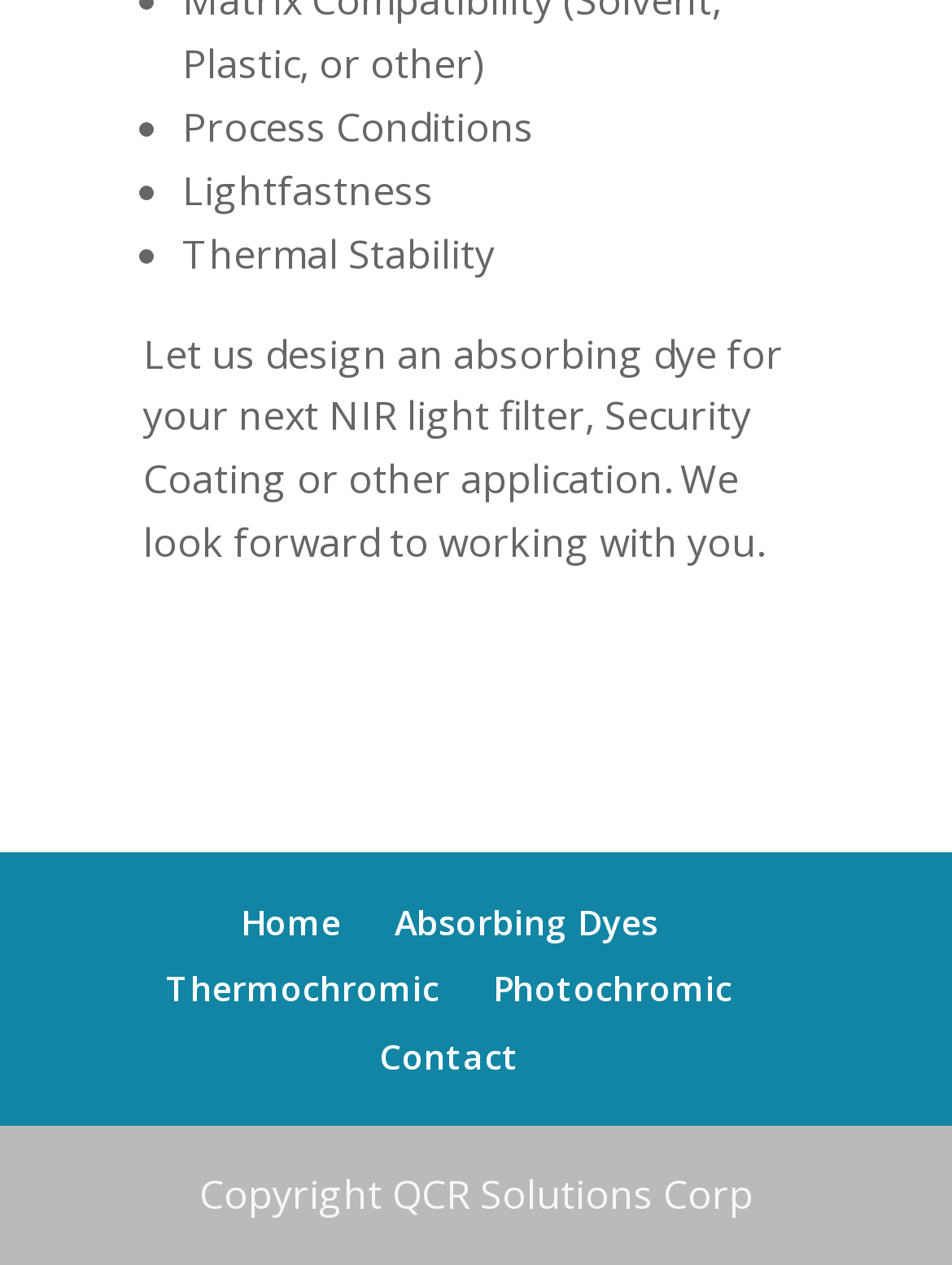Specify the bounding box coordinates (top-left x, top-left y, bottom-right x, bottom-right y) of the UI element in the screenshot that matches this description: Contact

[0.399, 0.816, 0.545, 0.852]